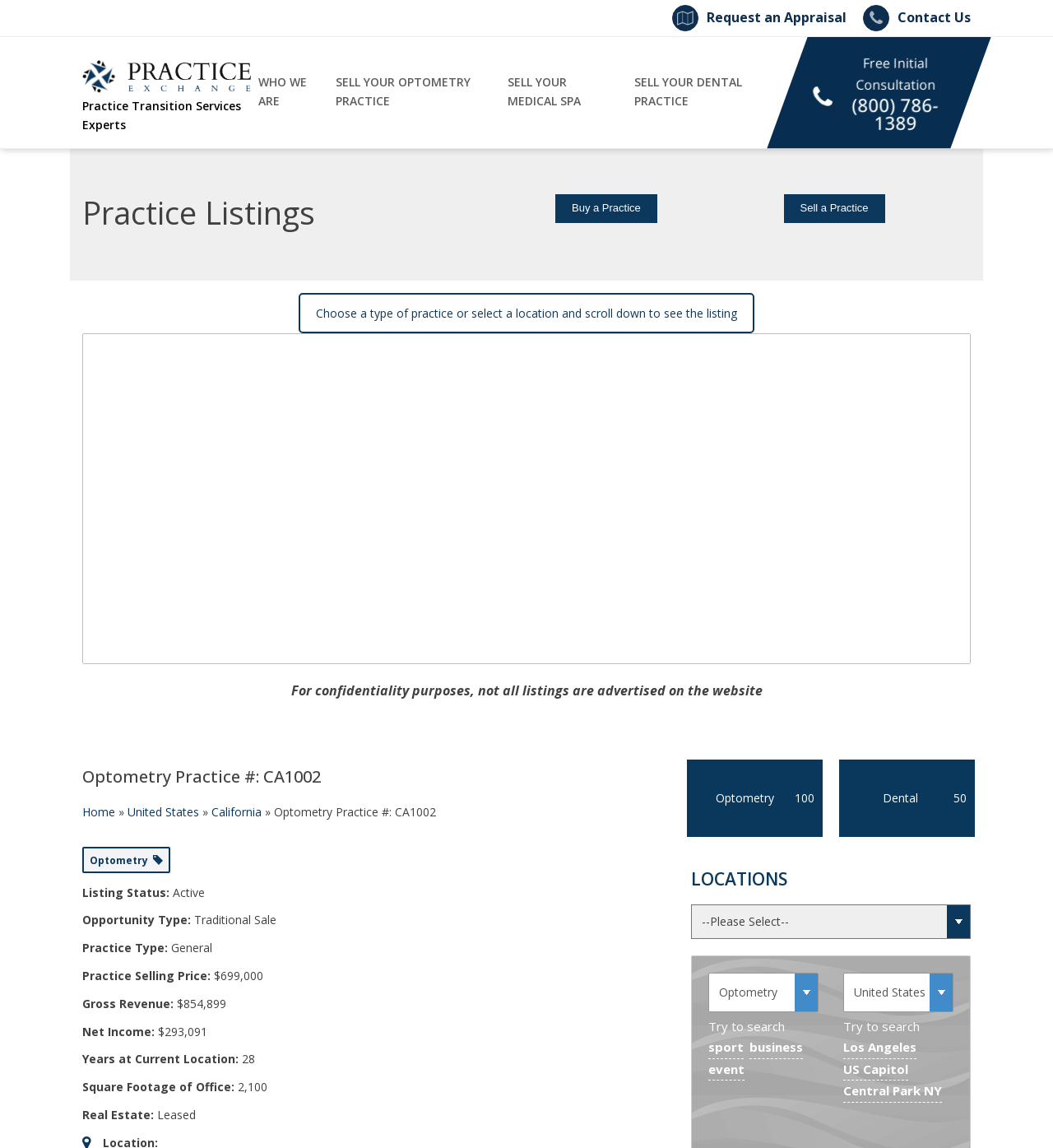How many patients does the doctor see per day?
Based on the visual details in the image, please answer the question thoroughly.

According to the webpage, the doctor sees 15-20 patients per day, indicating the volume of patients the practice handles daily.